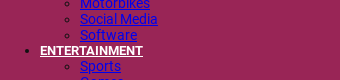Thoroughly describe the content and context of the image.

The image features a navigation menu centered around various categories of interest on a website, with an emphasis on the "ENTERTAINMENT" section. This section is distinctly highlighted, reflecting its significance within the overall layout. Below this highlighted category, four subcategories are listed: "Sports," "Games," "Travel," and others, indicating a diverse range of entertainment topics available for exploration. The background color of the menu is a rich maroon, contrasting with the blue text links, making the navigation visually appealing and easy to read. This layout invites users to engage with content related to entertainment, making it an accessible hub for leisure-related information.